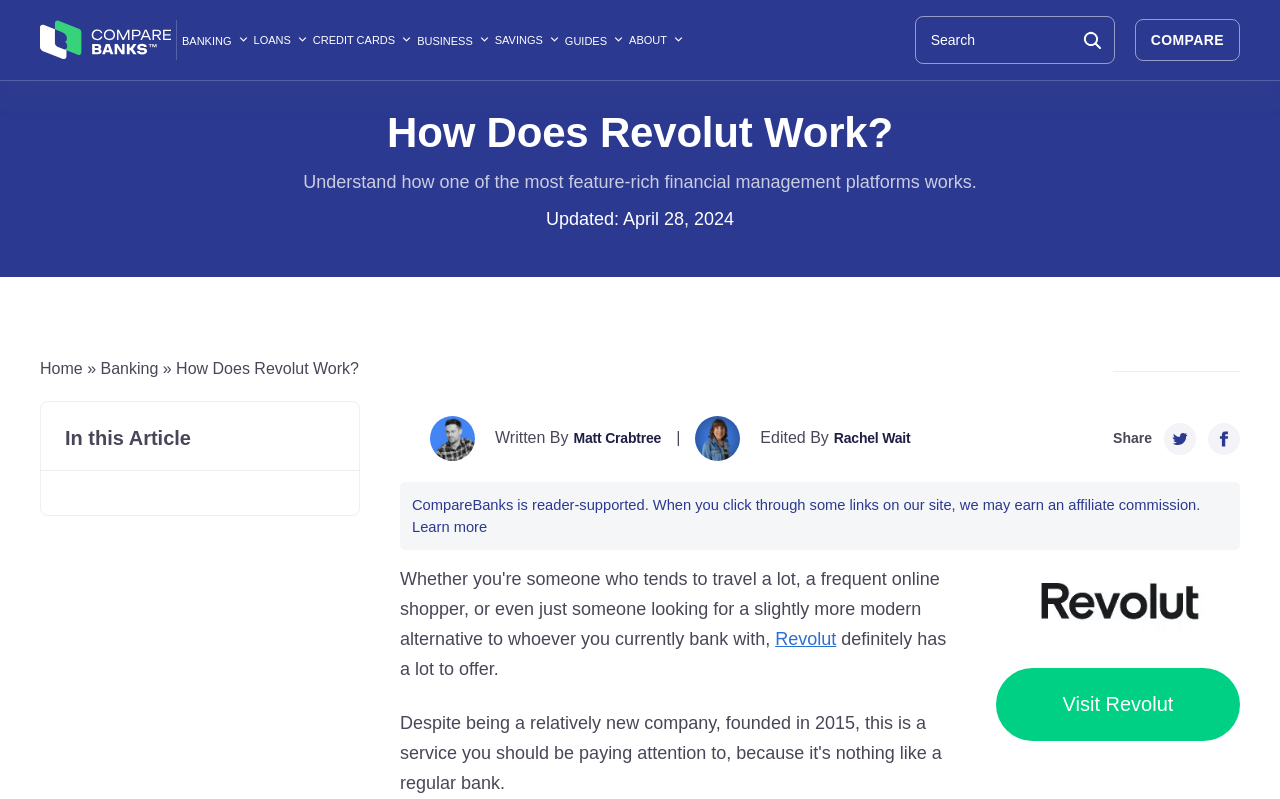What is the primary heading on this webpage?

How Does Revolut Work?